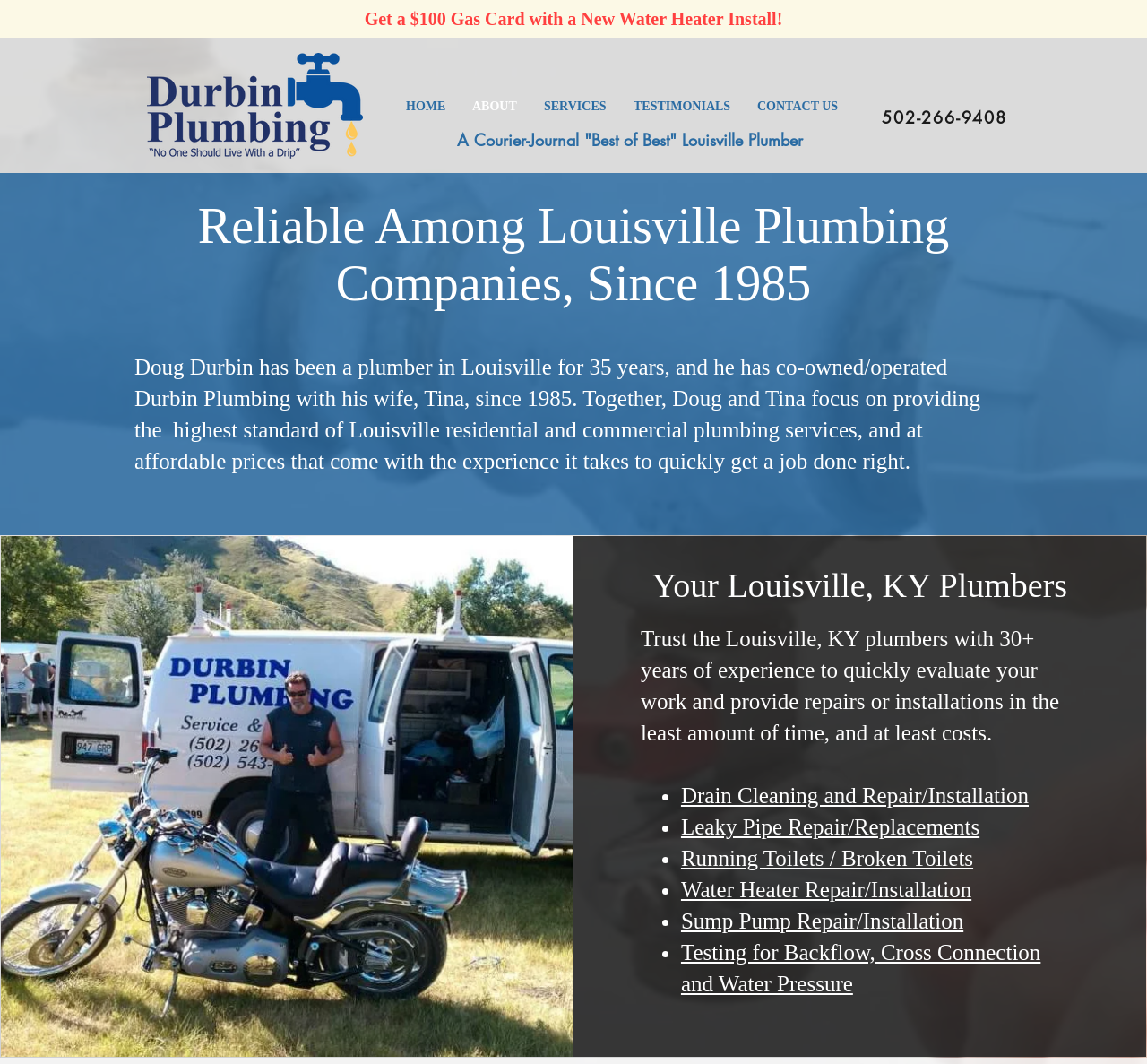What is the phone number of Durbin Plumbing?
Kindly offer a comprehensive and detailed response to the question.

I found the phone number '502-266-9408' on the webpage, which is linked and also written as a heading, indicating that it is the contact phone number of Durbin Plumbing.